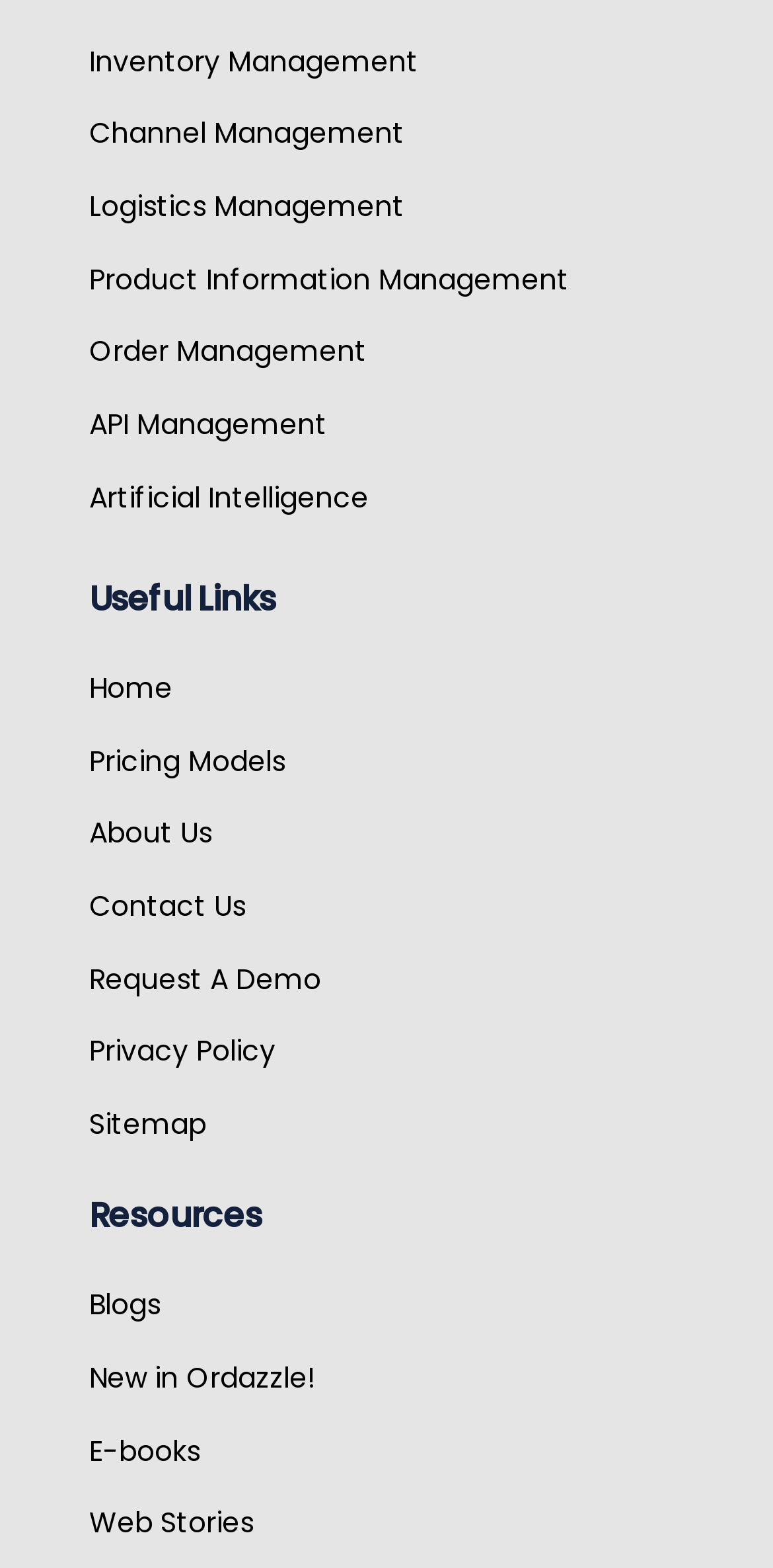Identify the bounding box coordinates of the clickable region necessary to fulfill the following instruction: "Check the sitemap". The bounding box coordinates should be four float numbers between 0 and 1, i.e., [left, top, right, bottom].

[0.115, 0.704, 0.305, 0.729]